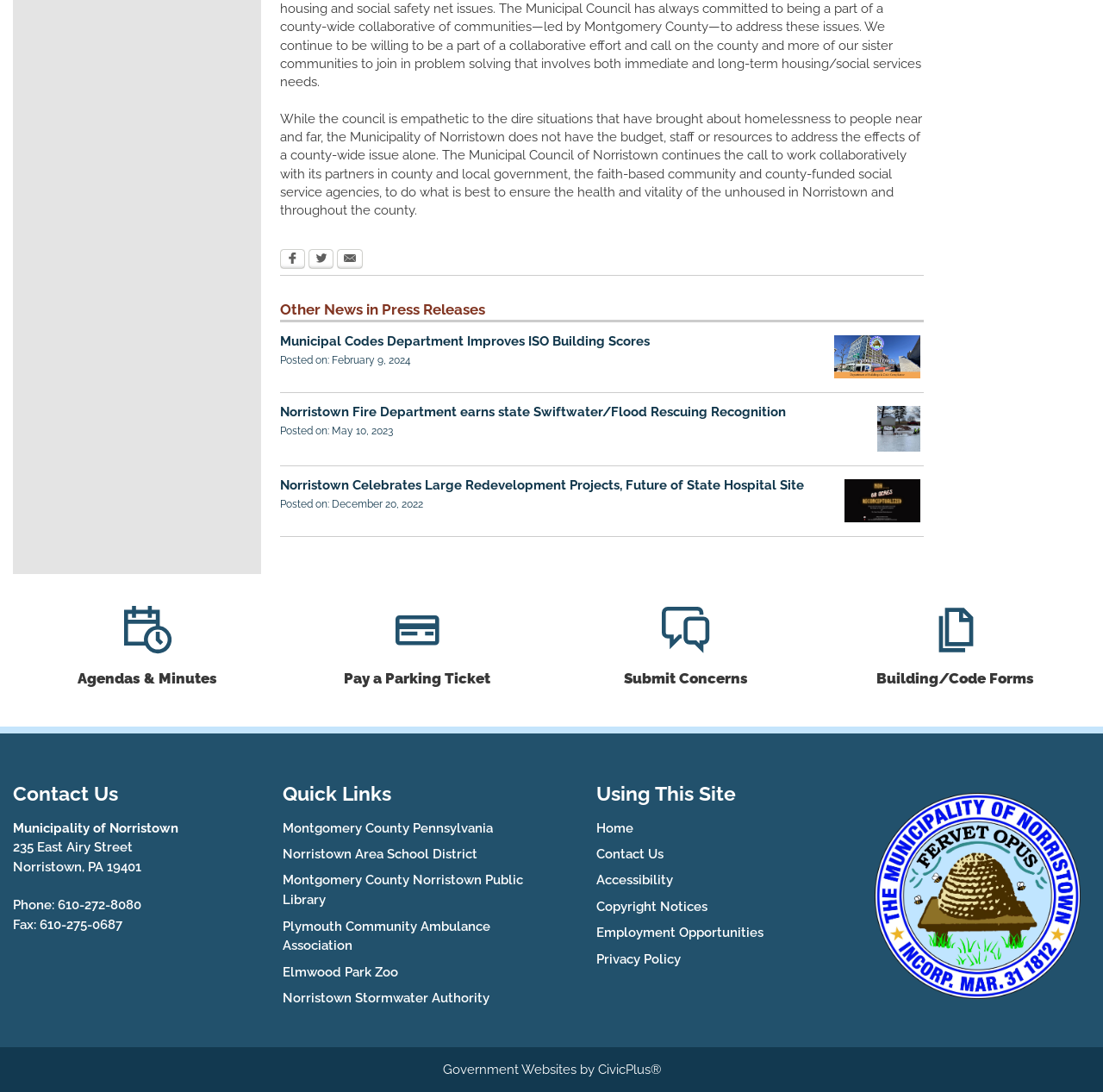Please specify the bounding box coordinates for the clickable region that will help you carry out the instruction: "Visit Montgomery County Pennsylvania".

[0.256, 0.751, 0.447, 0.765]